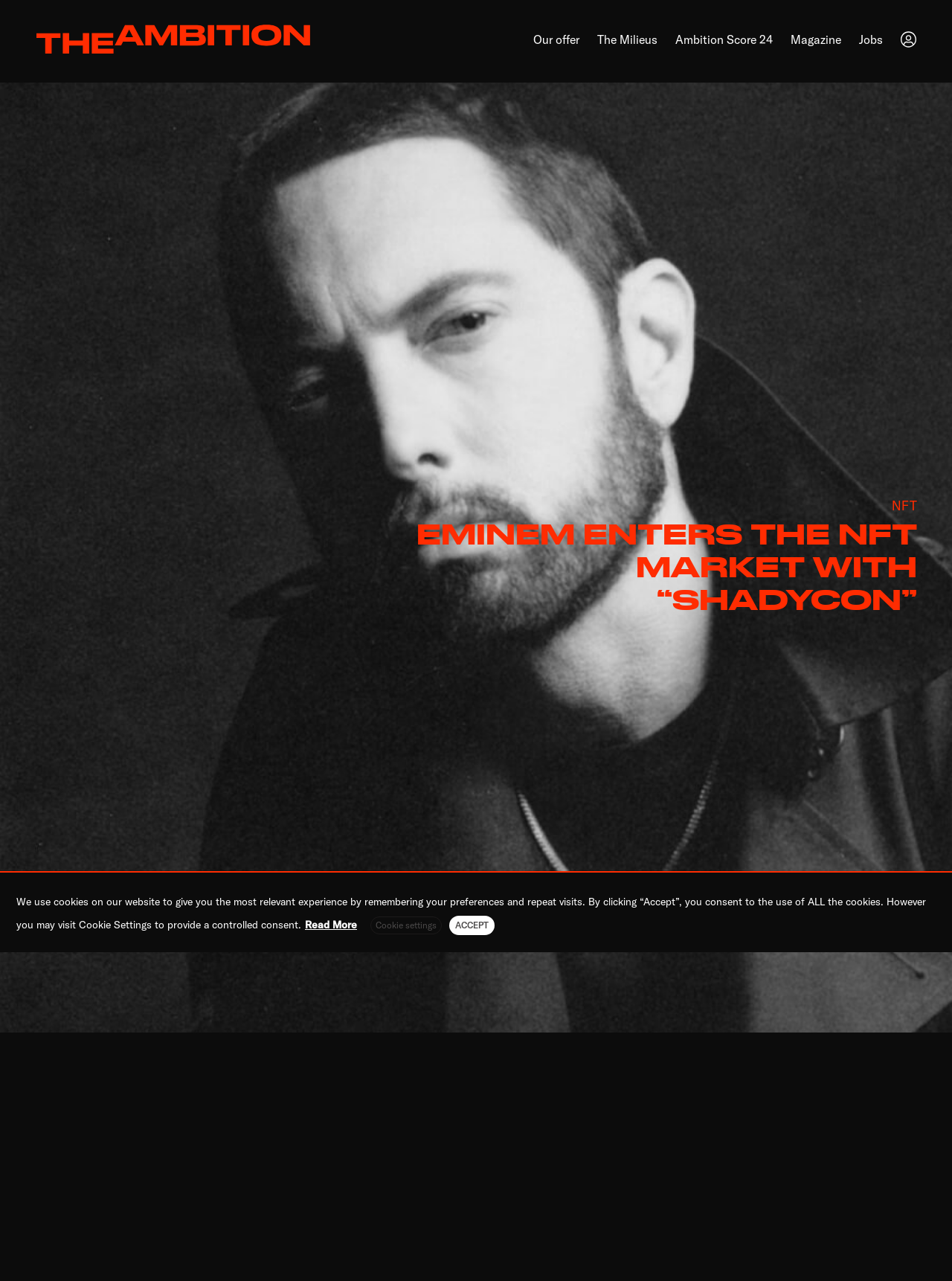Identify and provide the main heading of the webpage.

NFT

EMINEM ENTERS THE NFT MARKET WITH “SHADYCON”